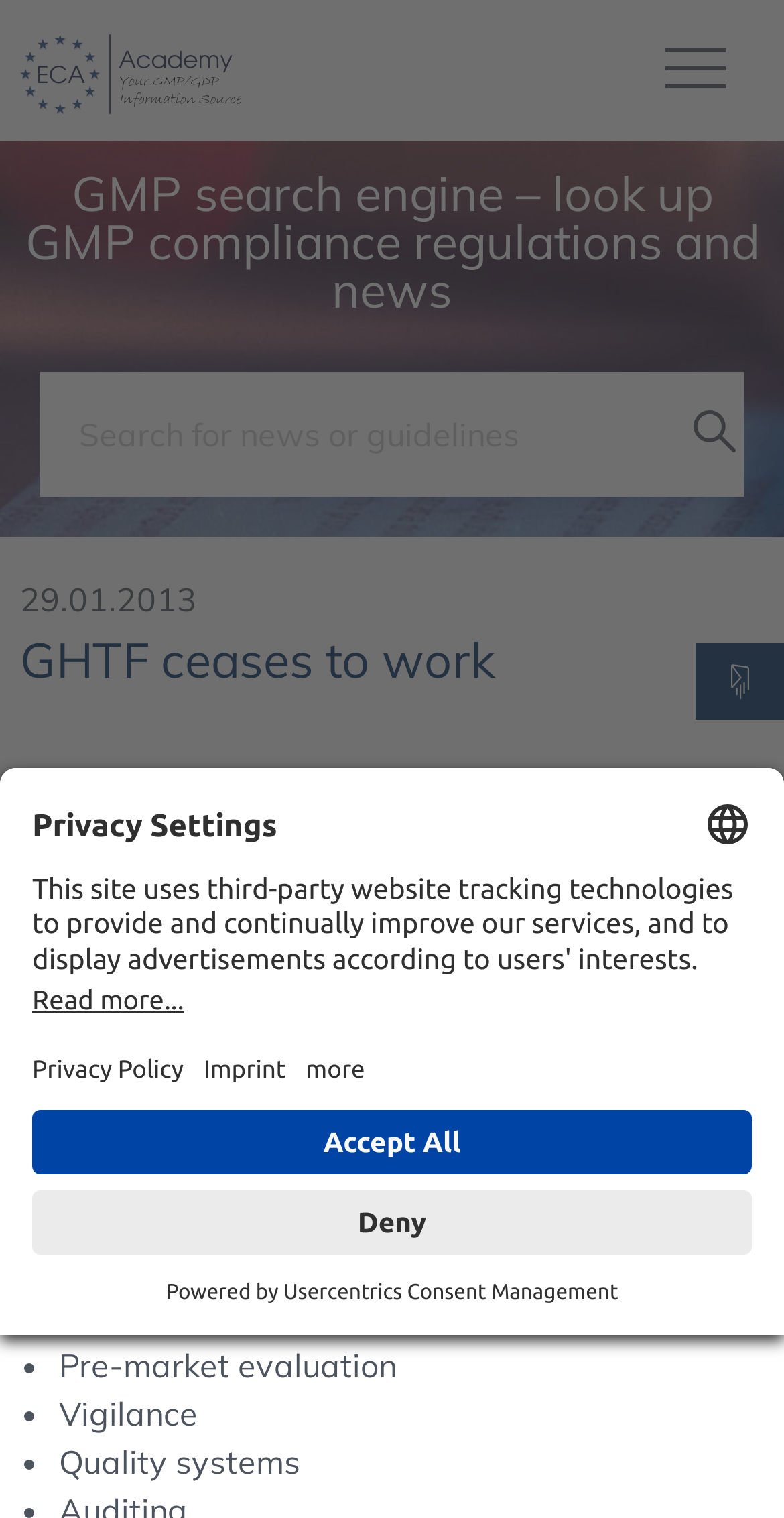What is the main heading displayed on the webpage? Please provide the text.

GHTF ceases to work